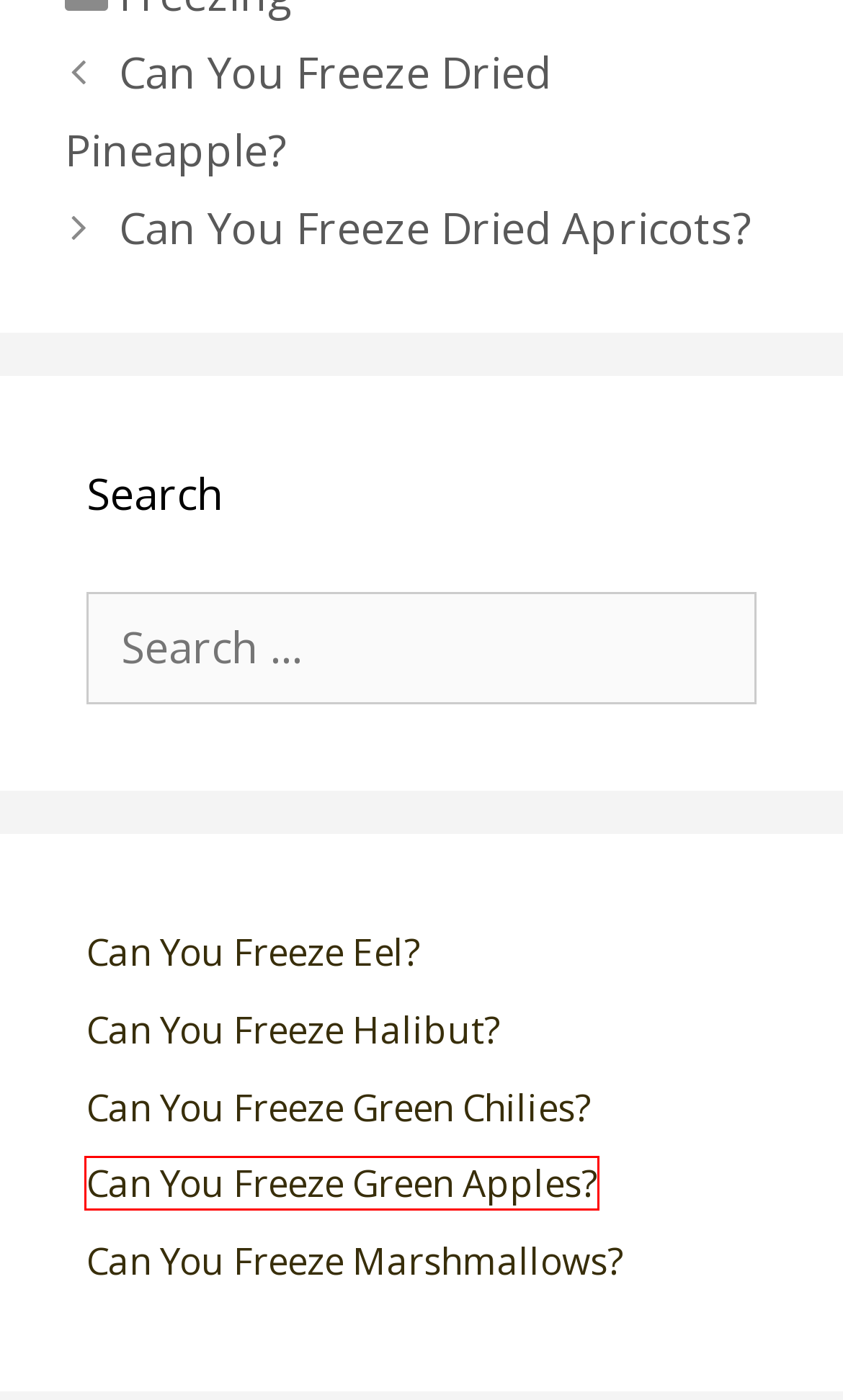You are provided with a screenshot of a webpage where a red rectangle bounding box surrounds an element. Choose the description that best matches the new webpage after clicking the element in the red bounding box. Here are the choices:
A. Can You Freeze Marshmallows? - Pantry Tips
B. Can You Freeze Green Chilies? - Pantry Tips
C. Can You Freeze Halibut? - Pantry Tips
D. Can You Freeze Dried Pineapple? - Pantry Tips
E. Can You Freeze Dried Apricots? - Pantry Tips
F. Can You Freeze Eel? - Pantry Tips
G. Privacy Policy - Pantry Tips
H. Can You Freeze Green Apples? - Pantry Tips

H